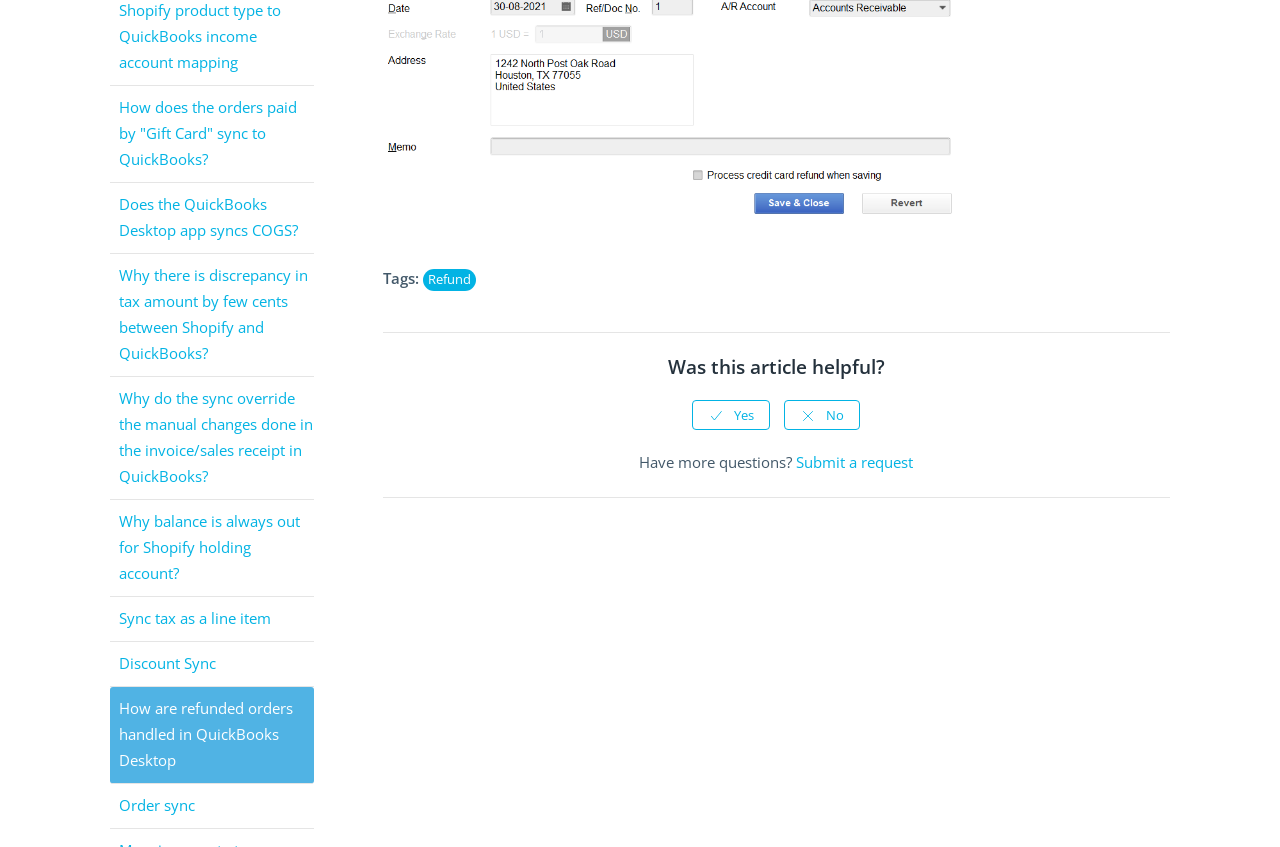Locate the bounding box of the UI element described by: "Yes" in the given webpage screenshot.

[0.541, 0.473, 0.602, 0.508]